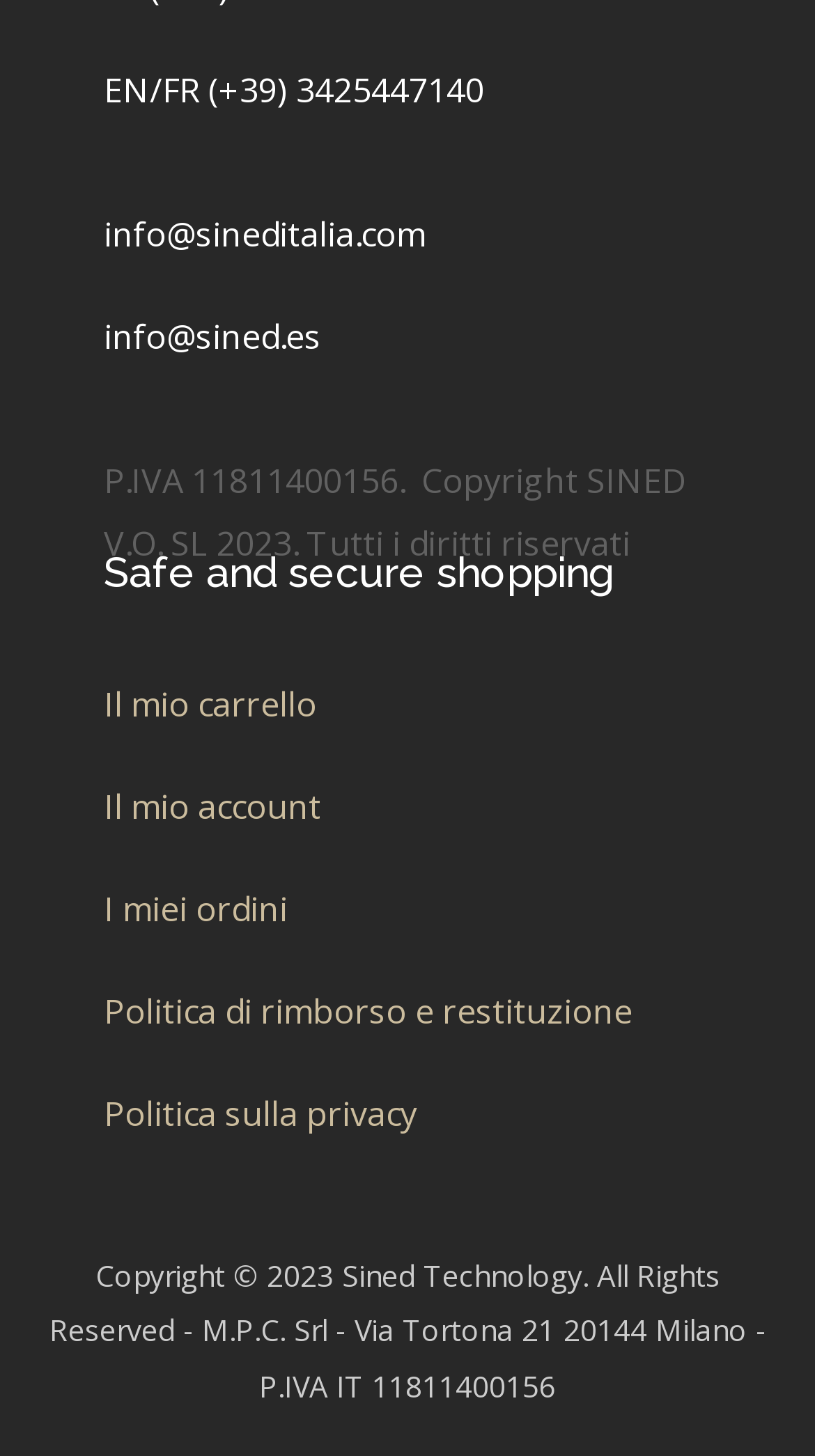What is the email address for Italy?
Please ensure your answer is as detailed and informative as possible.

I found the email address by examining the static text elements at the top of the webpage, where it lists 'info@sineditalia.com' as the email address for Italy.